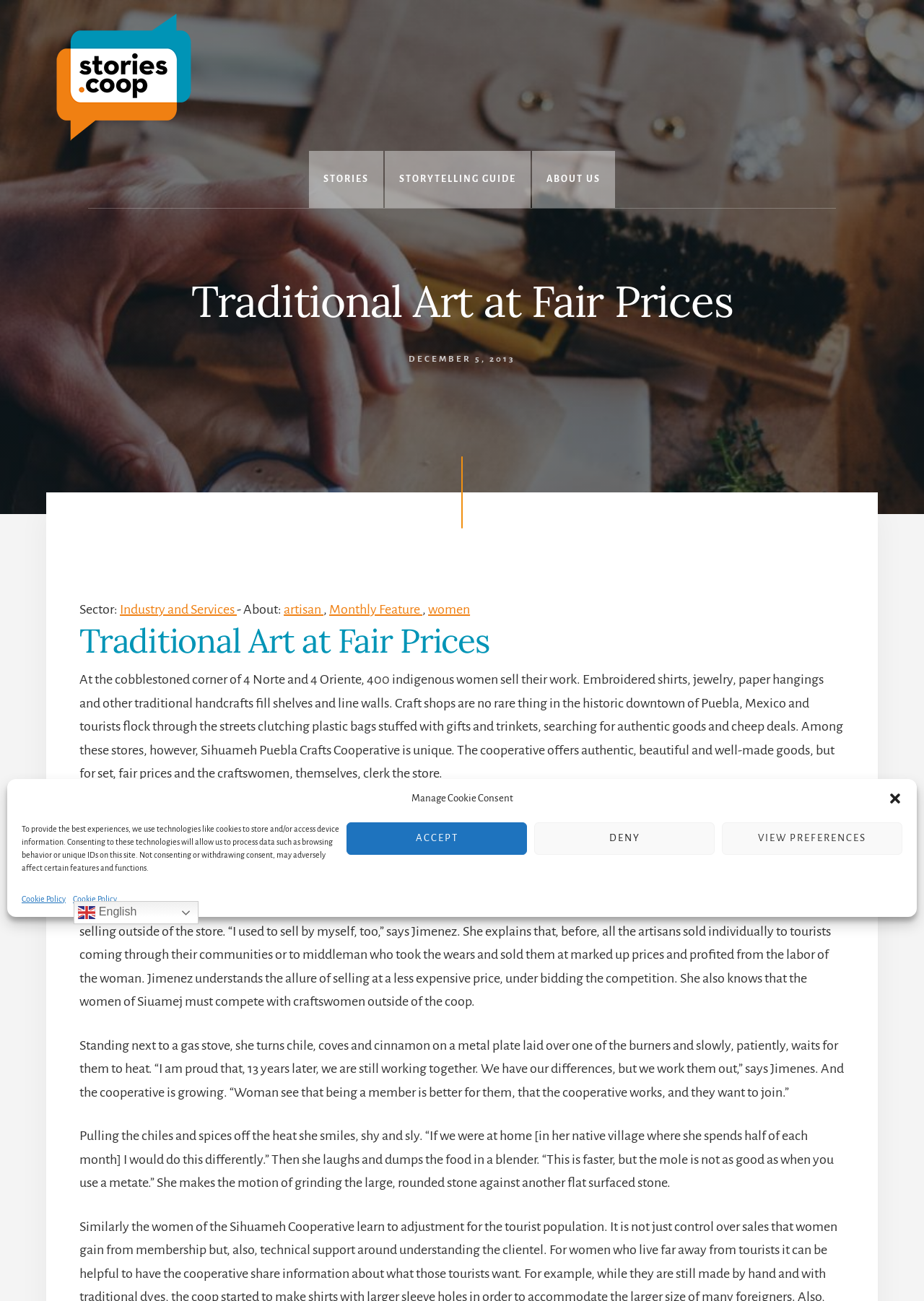Please identify the bounding box coordinates of the area that needs to be clicked to follow this instruction: "Click the 'VIEW PREFERENCES' button".

[0.781, 0.632, 0.977, 0.657]